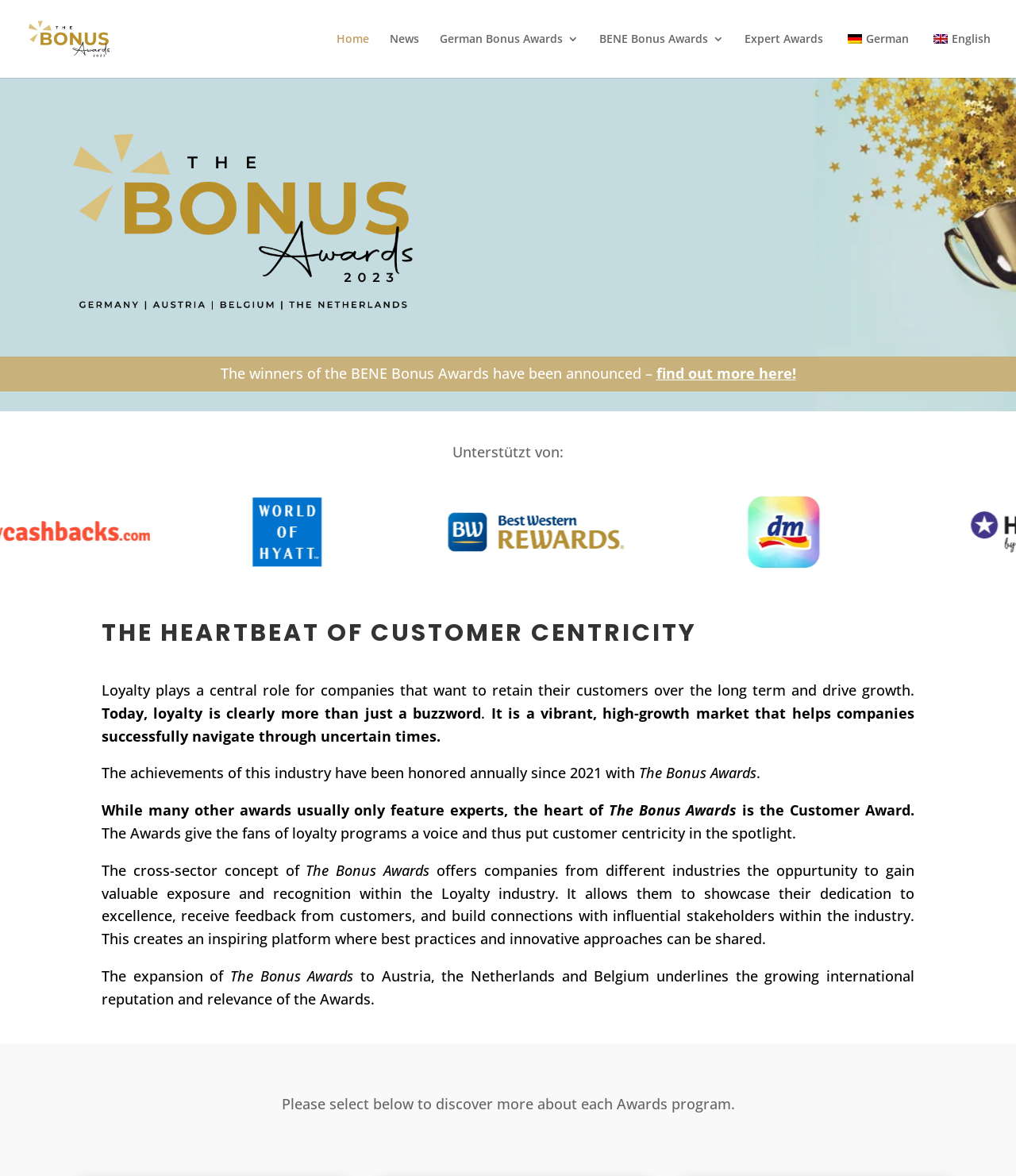What is the name of the award mentioned on this webpage?
Please describe in detail the information shown in the image to answer the question.

I found the answer by looking at the text elements on the webpage. Specifically, I found the text 'The Bonus Awards' mentioned multiple times, including in the sentence 'The achievements of this industry have been honored annually since 2021 with The Bonus Awards'.